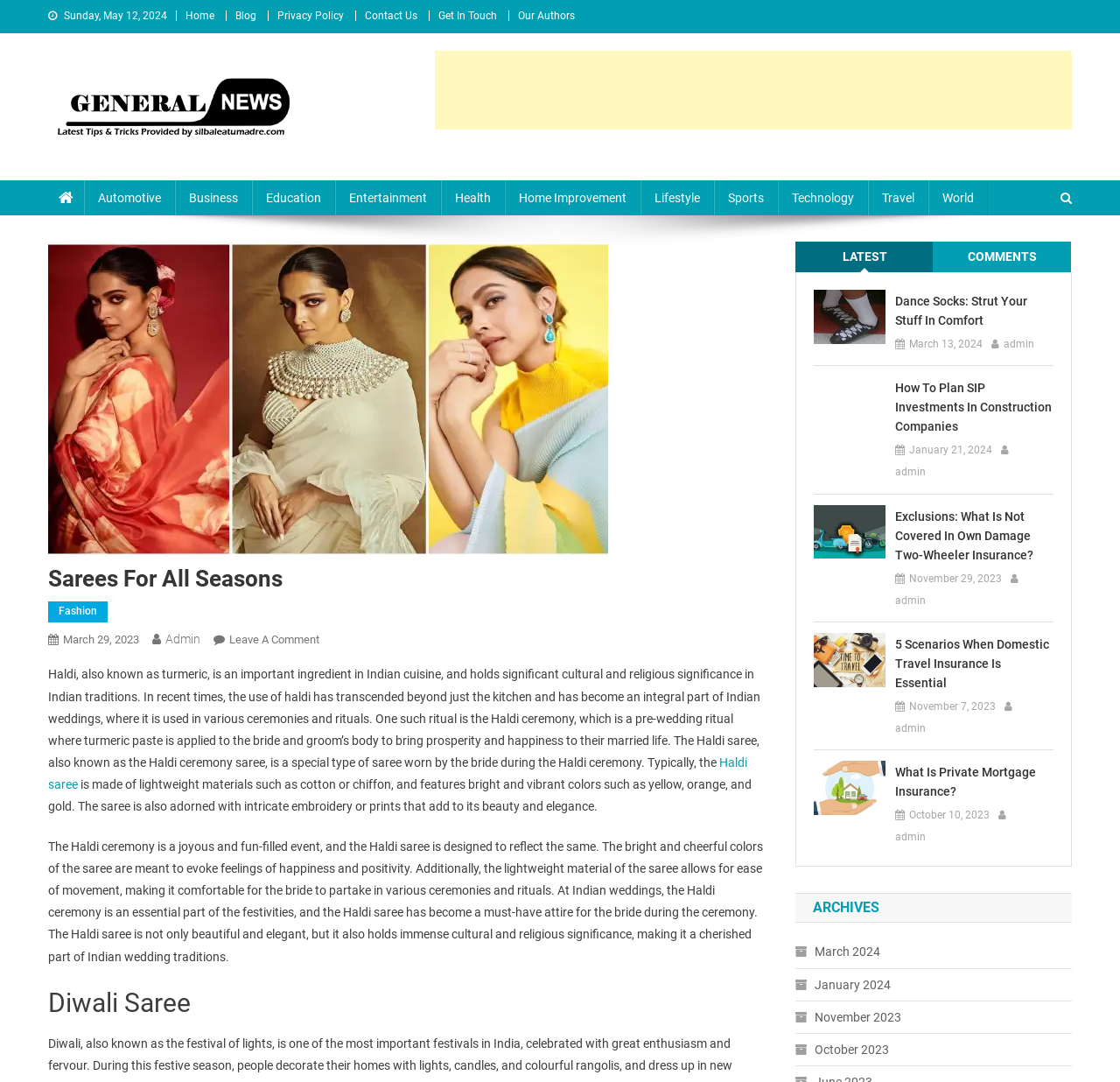Can you find the bounding box coordinates for the element to click on to achieve the instruction: "Select the 'COMMENTS' tab"?

[0.833, 0.223, 0.956, 0.252]